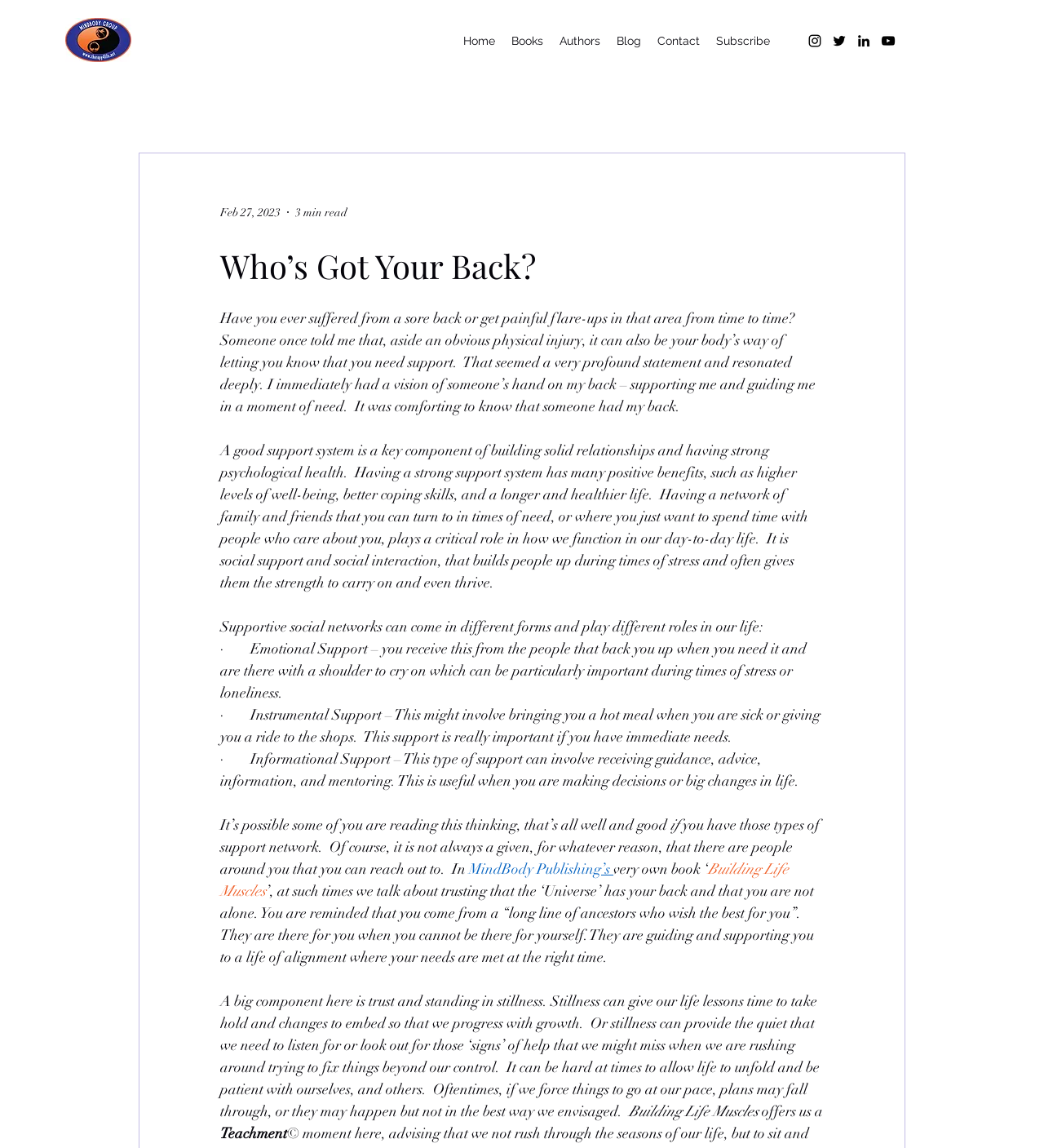Please identify the bounding box coordinates of the clickable region that I should interact with to perform the following instruction: "Click the 'MindBody Publishing' link". The coordinates should be expressed as four float numbers between 0 and 1, i.e., [left, top, right, bottom].

[0.449, 0.749, 0.576, 0.765]